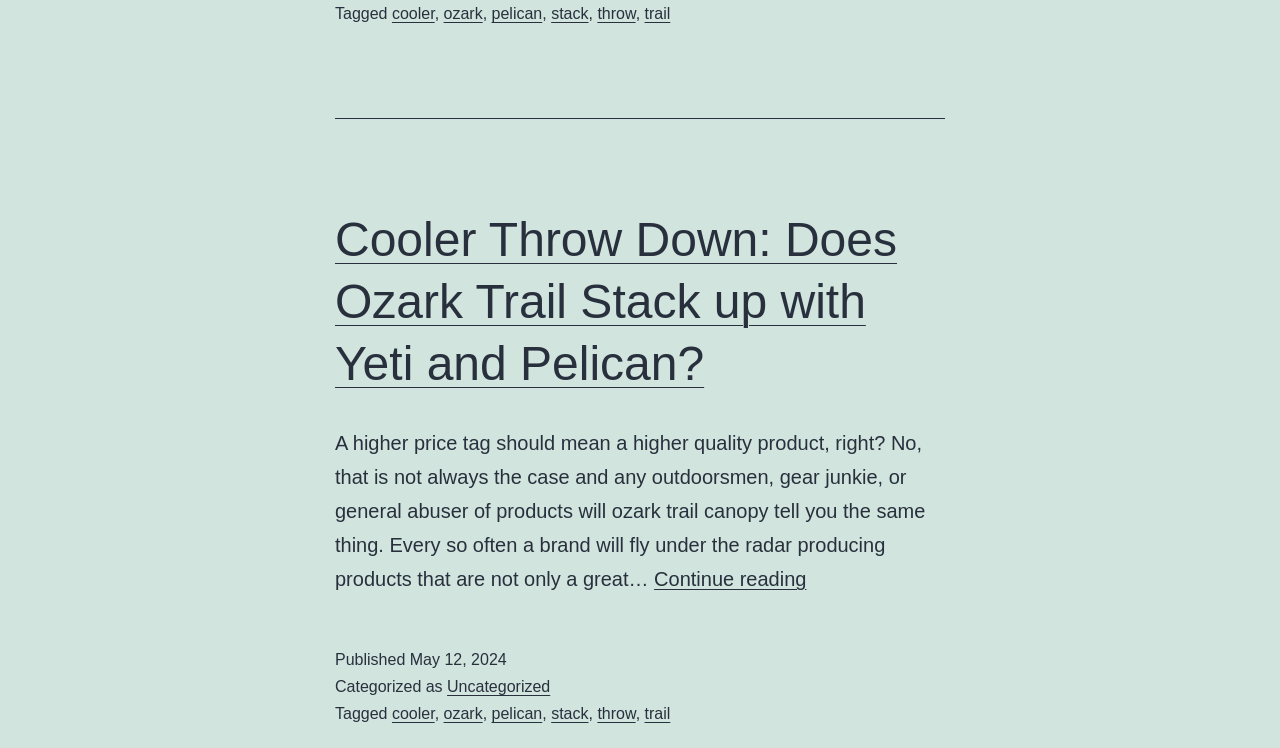Can you specify the bounding box coordinates of the area that needs to be clicked to fulfill the following instruction: "Read more about the article on Pelican"?

[0.384, 0.943, 0.424, 0.965]